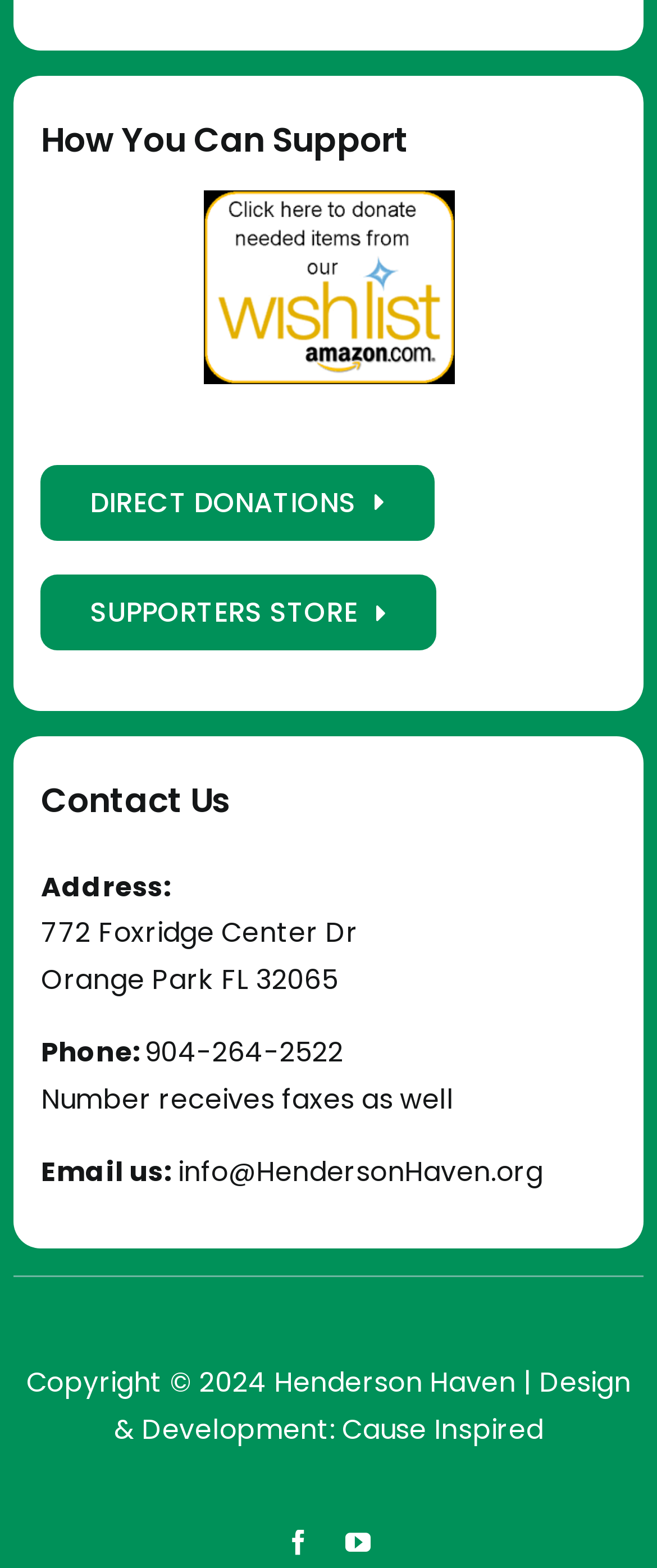What is the address of Henderson Haven?
Please provide an in-depth and detailed response to the question.

I found the address by looking at the 'Contact Us' section, where it says 'Address:' followed by the address '772 Foxridge Center Dr, Orange Park FL 32065'.